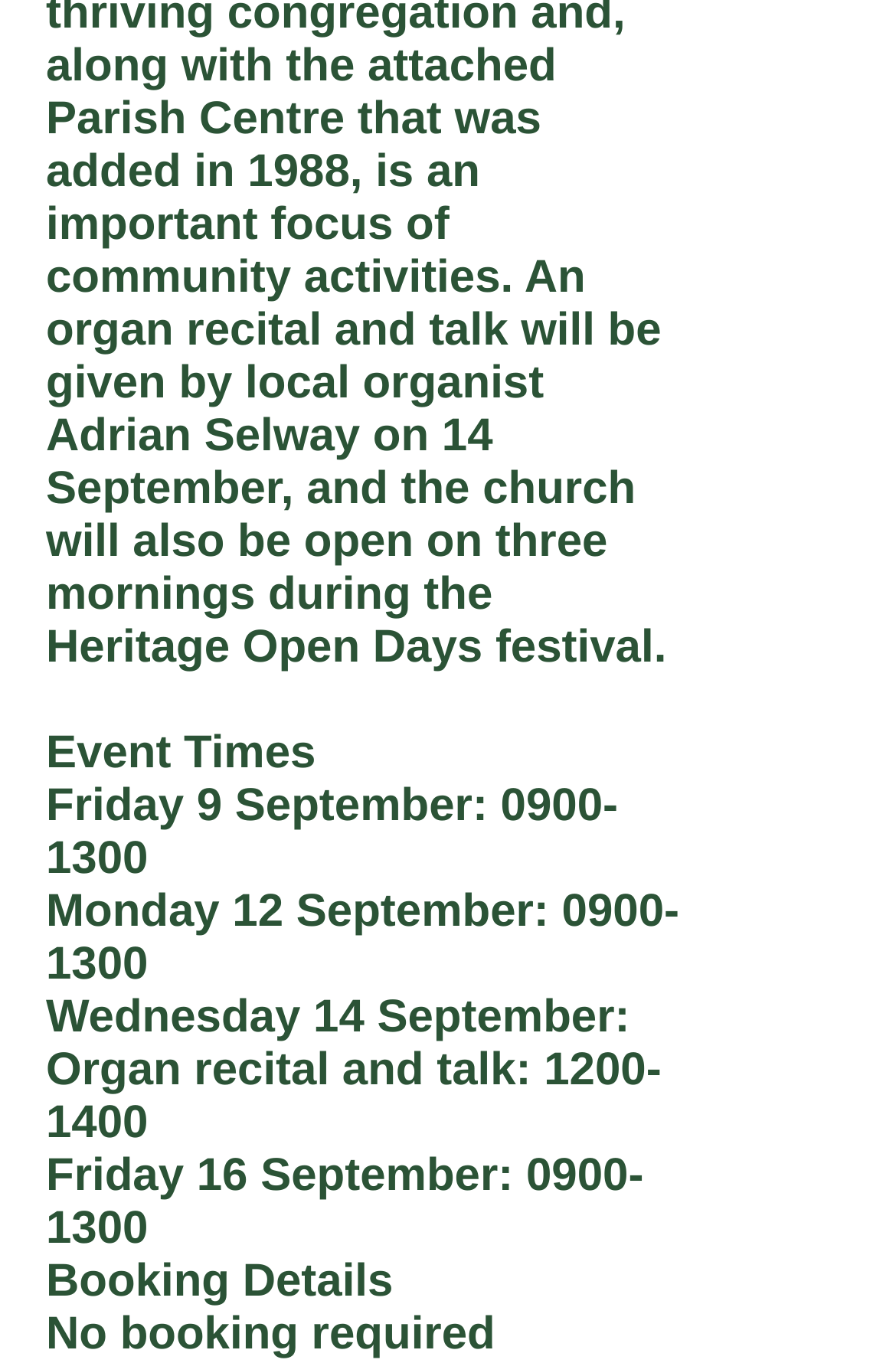What is the time of the event on Friday 16 September? Refer to the image and provide a one-word or short phrase answer.

0900-1300